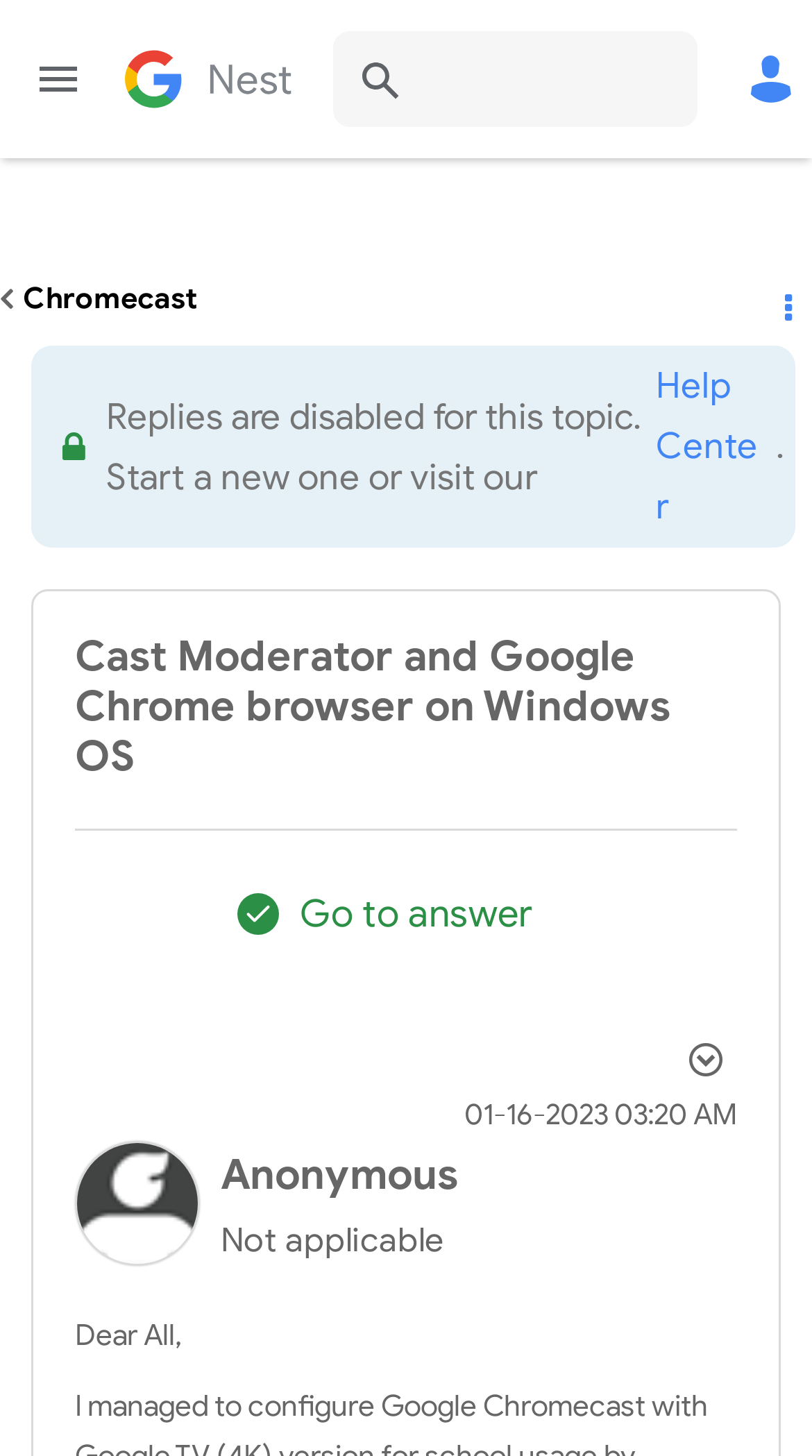Explain in detail what you observe on this webpage.

This webpage appears to be a discussion forum or community page, specifically a topic page within the Google Nest Community. At the top, there is a heading that reads "Google Nest Community" and a link with the same text. Below this, there are two buttons, "Menu" and "Search", positioned on the left and right sides, respectively. 

The main content area is divided into sections. The top section contains a navigation bar with breadcrumbs, including a link to "Chromecast". On the right side of this section, there is an "Options" button. 

Below this, there is a notice that "Replies are disabled for this topic. Start a new one or visit our Help Center", with a link to the Help Center. 

The main topic content is headed by "Cast Moderator and Google Chrome browser on Windows OS", with a link to "Go to answer" below it. The topic content itself is not explicitly described, but it appears to be a discussion or question related to configuring Google Chromecast with Google TV for school usage.

On the right side of the topic content, there is an image of an "Anonymous User" and some additional information, including a disabled element, a "Not applicable" label, and a timestamp of "01-16-2023 03:20 AM". 

At the bottom of the topic content, there is a button to "Show post option menu" and some text that reads "Dear All,".